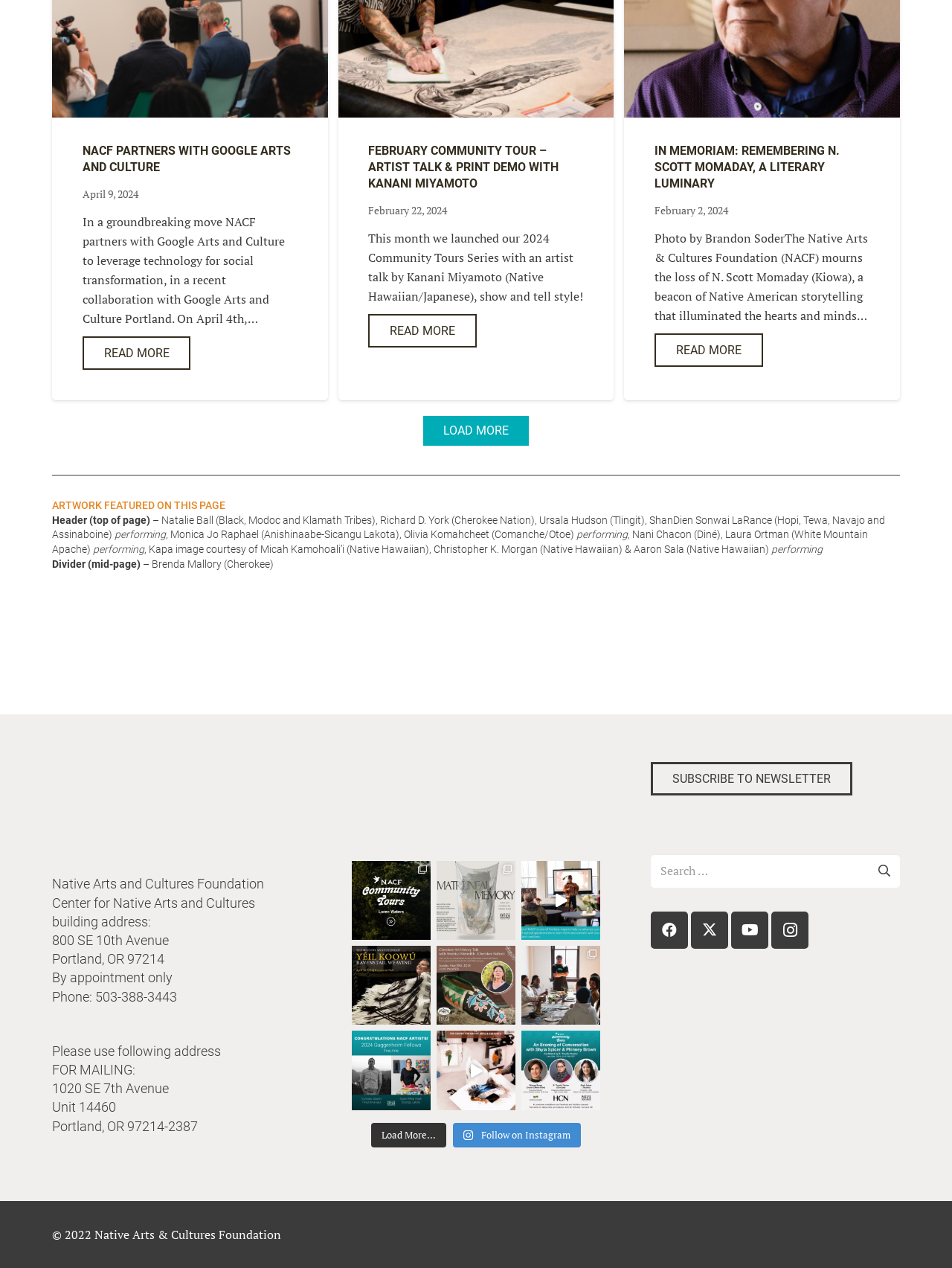Find the bounding box coordinates of the clickable area required to complete the following action: "Click the 'READ MORE' link".

[0.087, 0.265, 0.2, 0.292]